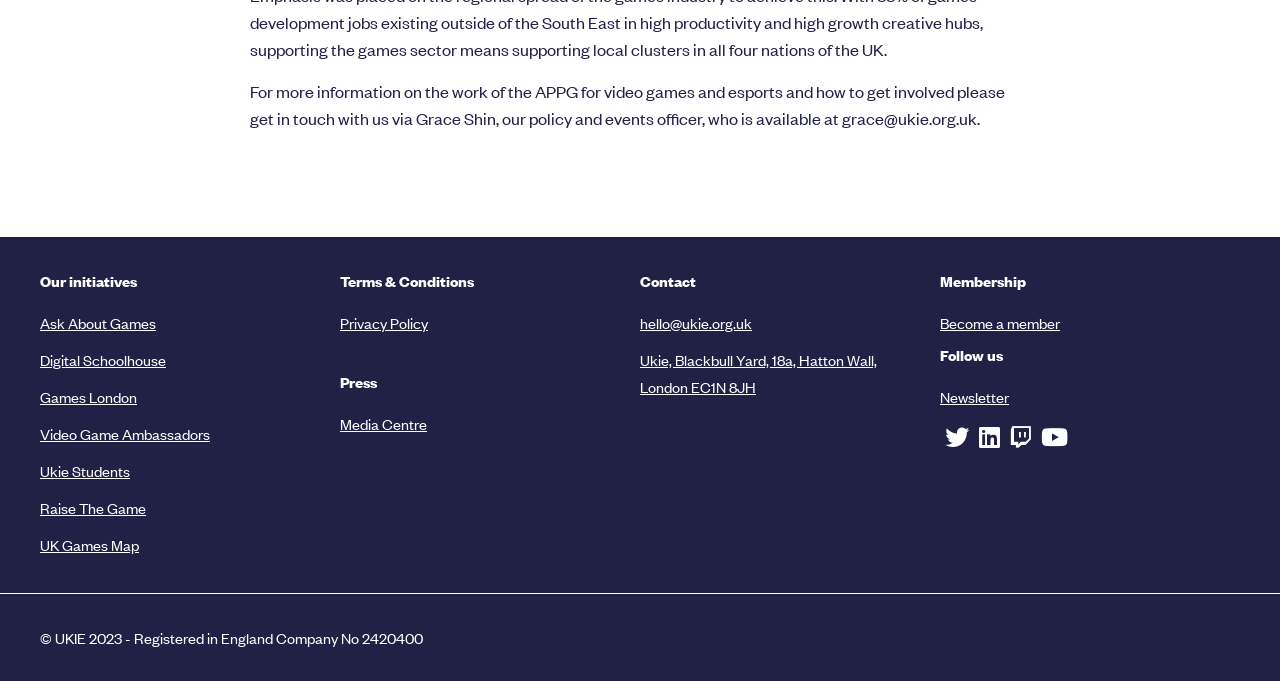What is the name of the initiative related to schools?
Please provide a full and detailed response to the question.

The initiative related to schools is listed in the 'Our initiatives' section, which is located in the left column of the webpage. It is one of the links listed under the heading 'Our initiatives'.